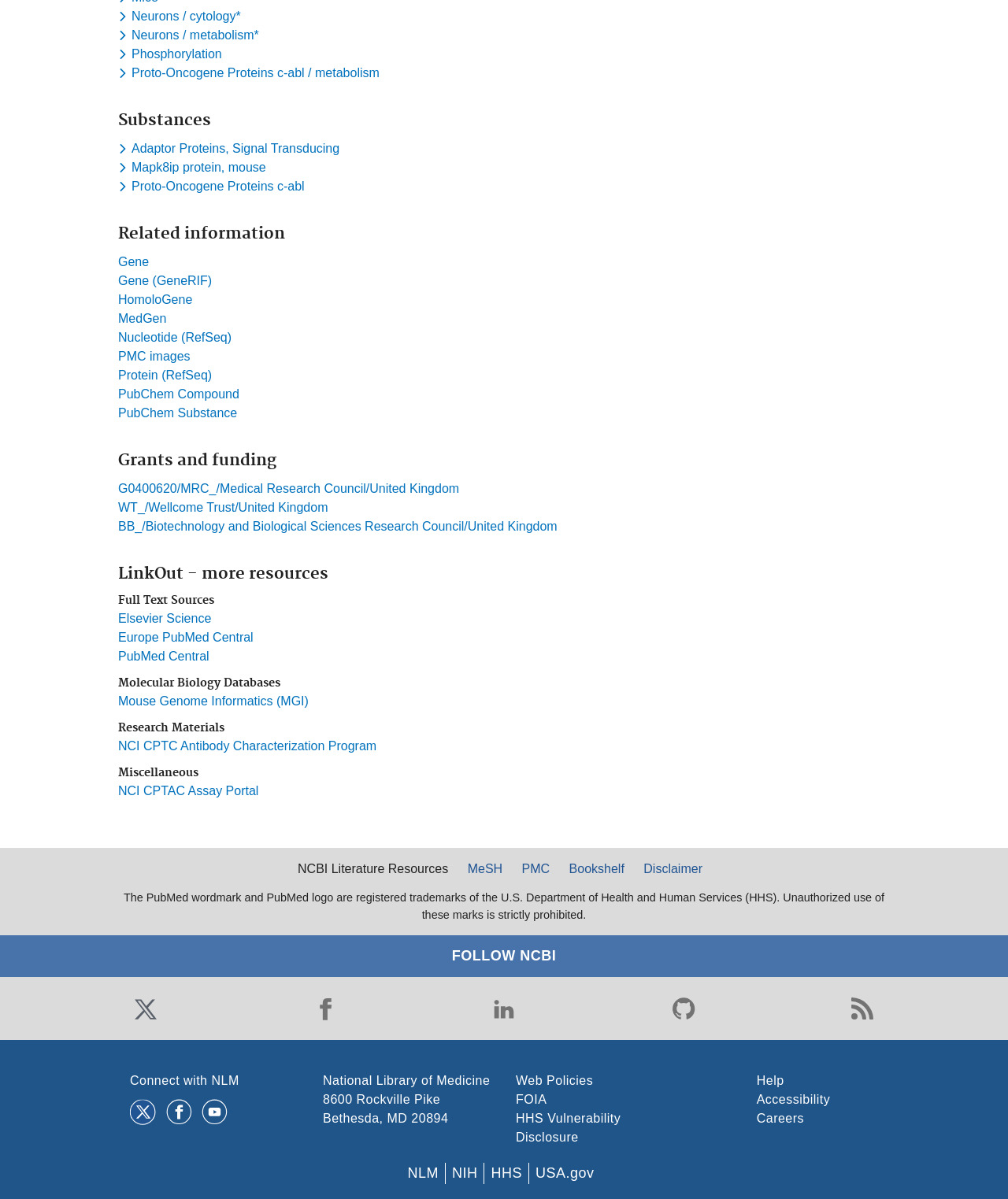What is the category of 'Neurons / cytology'?
Answer the question with just one word or phrase using the image.

Substances